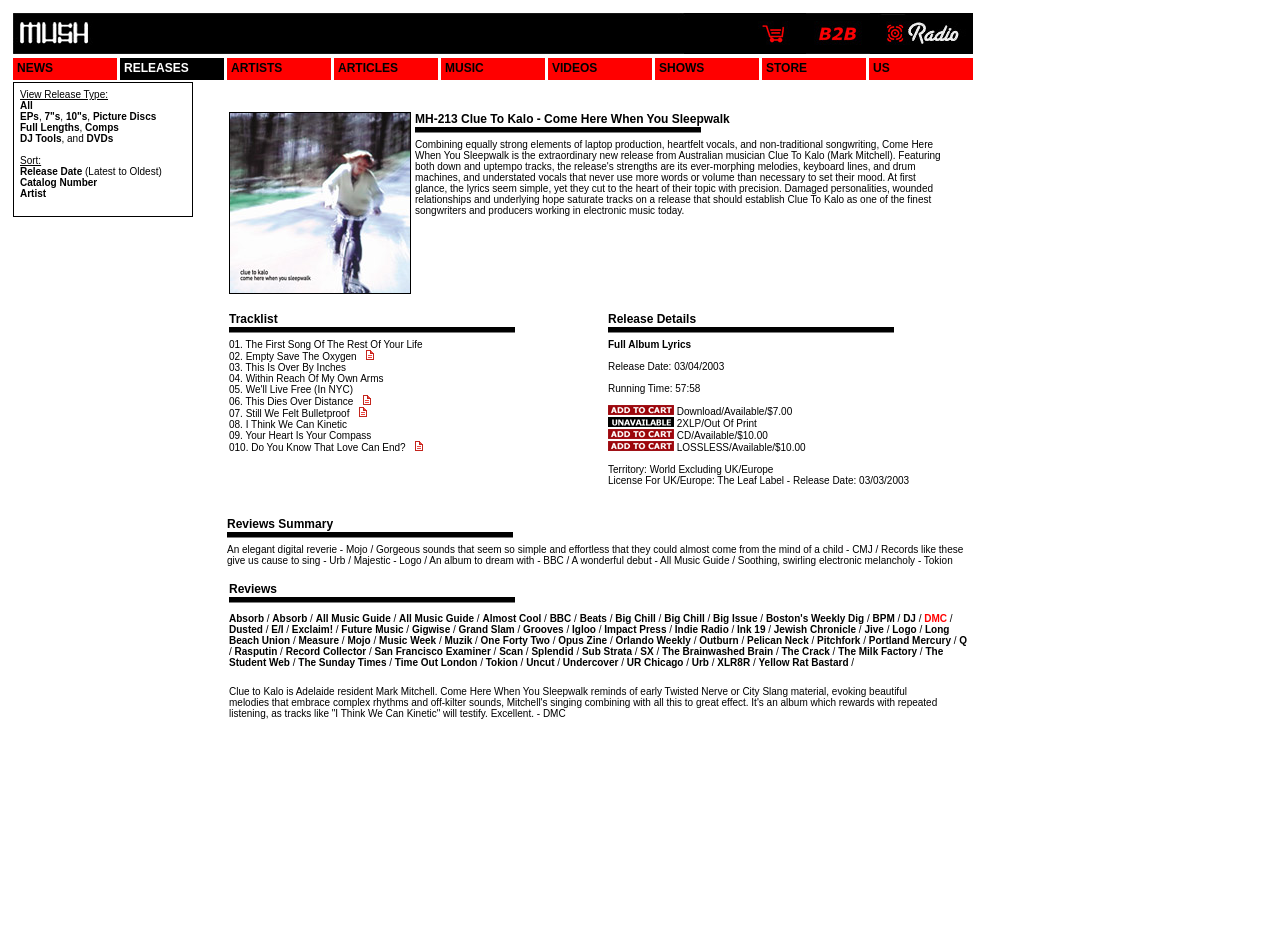Identify the bounding box coordinates of the area that should be clicked in order to complete the given instruction: "Click on NEWS". The bounding box coordinates should be four float numbers between 0 and 1, i.e., [left, top, right, bottom].

[0.013, 0.066, 0.041, 0.081]